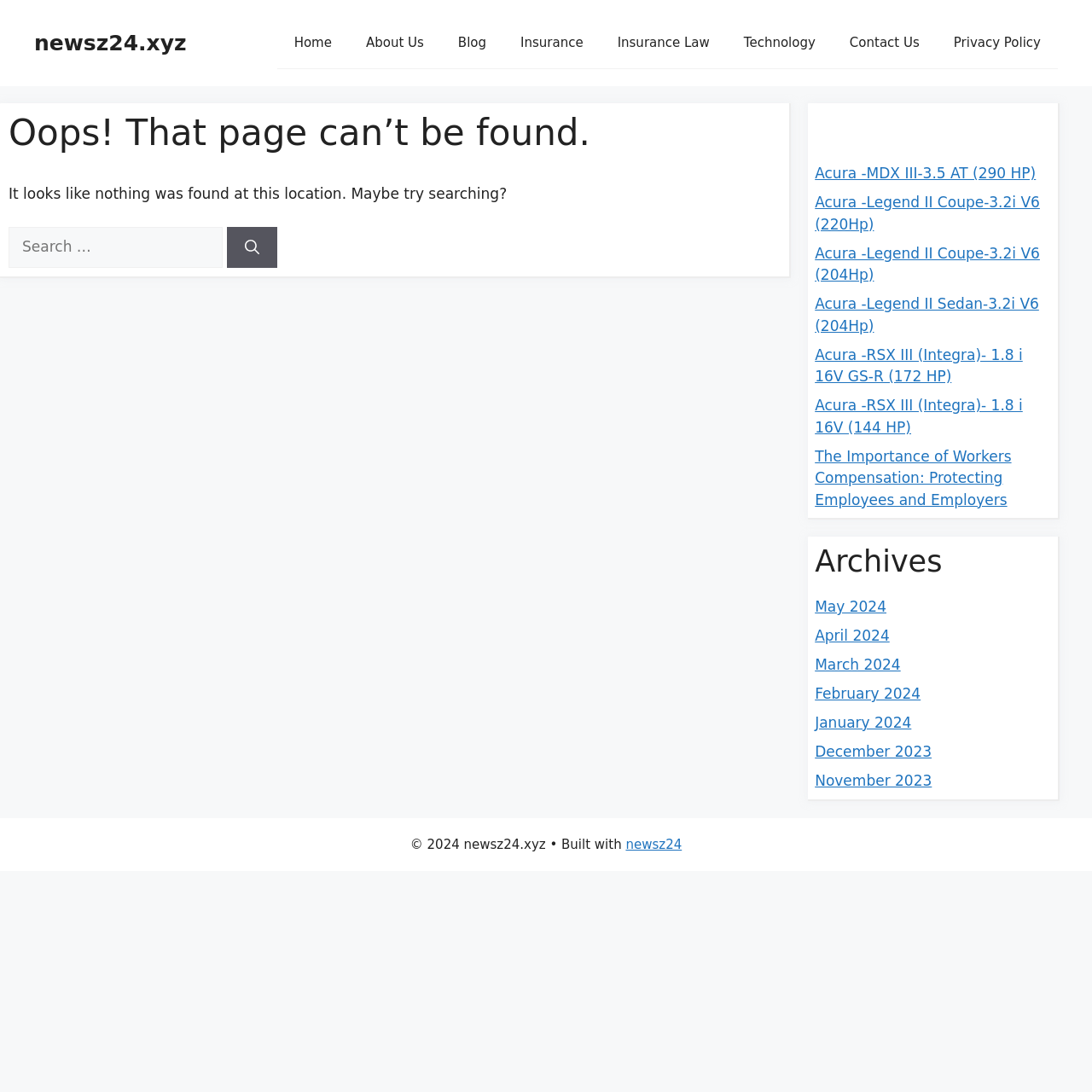Please determine the bounding box coordinates for the element with the description: "parent_node: Search for: aria-label="Search"".

[0.208, 0.208, 0.254, 0.245]